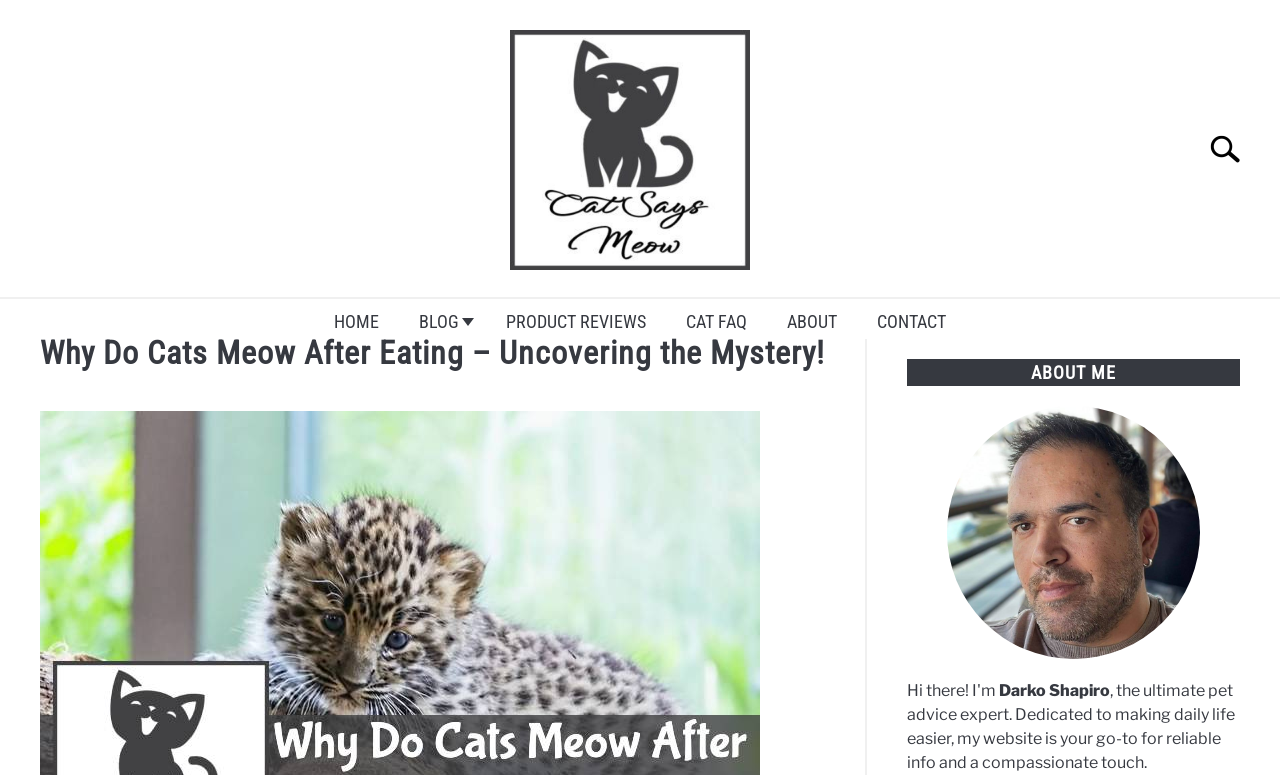Please identify the webpage's heading and generate its text content.

Why Do Cats Meow After Eating – Uncovering the Mystery!